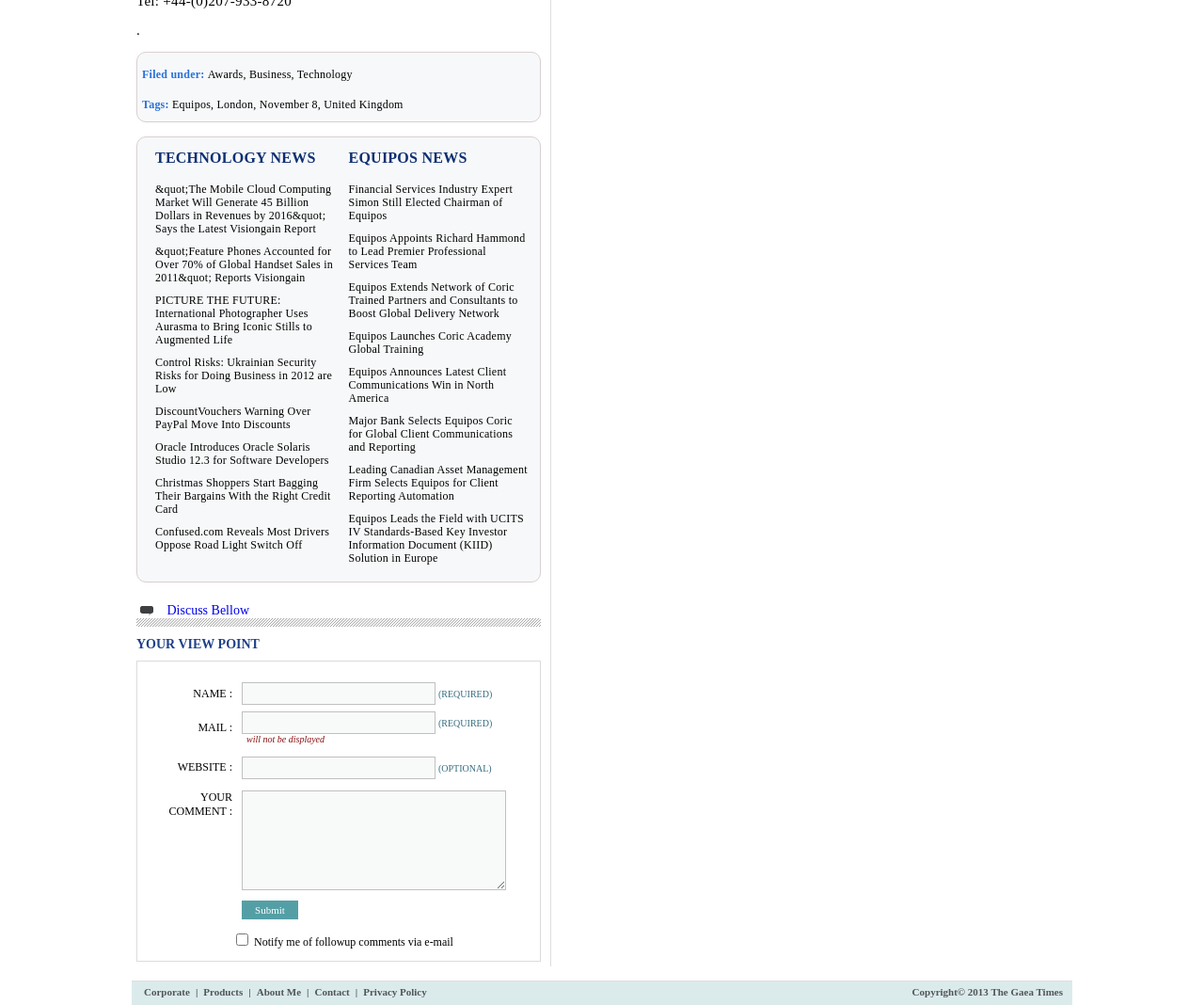Please analyze the image and provide a thorough answer to the question:
What is the company mentioned in the news article 'Equipos Appoints Richard Hammond to Lead Premier Professional Services Team'?

The news article 'Equipos Appoints Richard Hammond to Lead Premier Professional Services Team' mentions the company 'Equipos', which is the subject of the article.